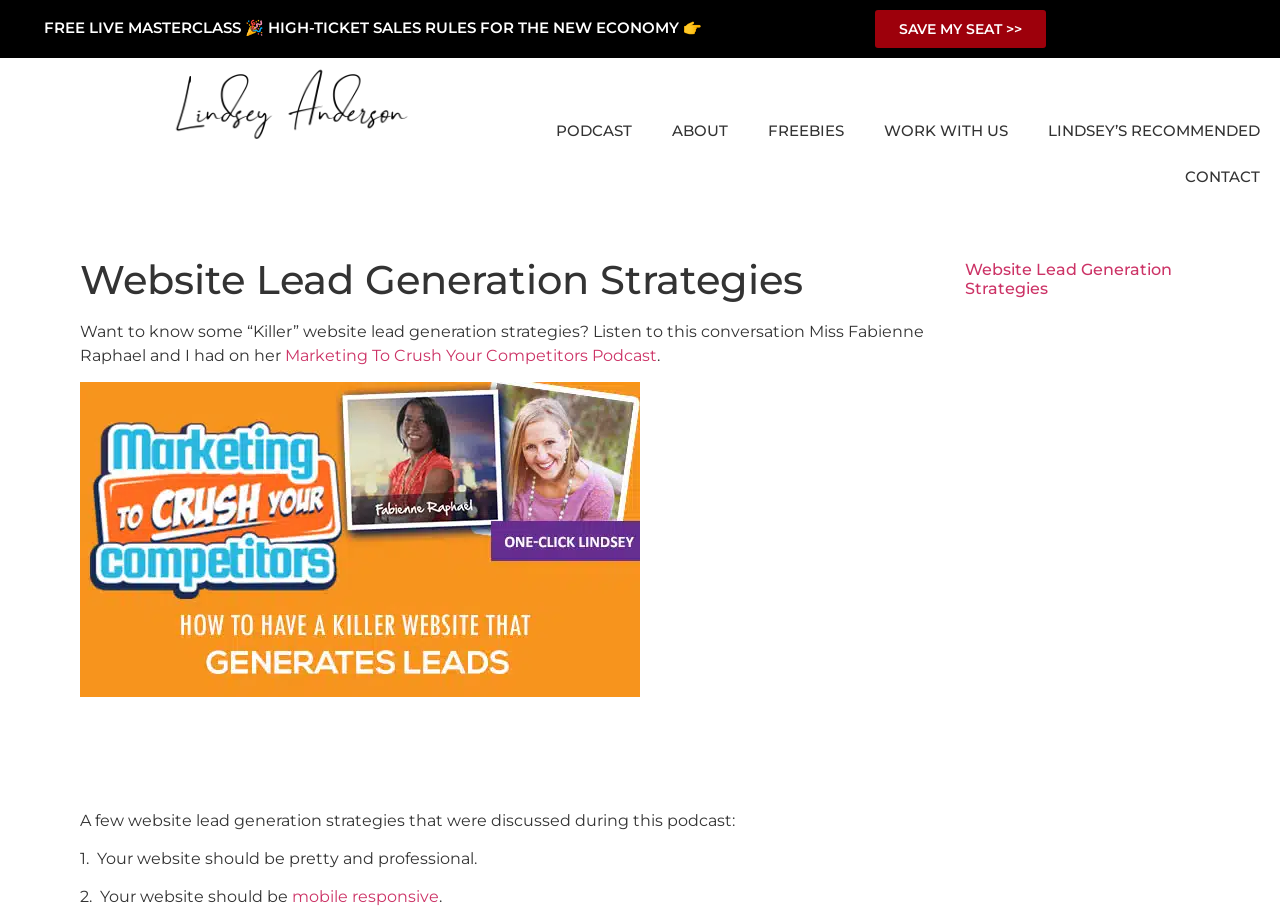Locate the bounding box coordinates of the area where you should click to accomplish the instruction: "Click the 'FREE LIVE MASTERCLASS' link".

[0.034, 0.02, 0.548, 0.041]